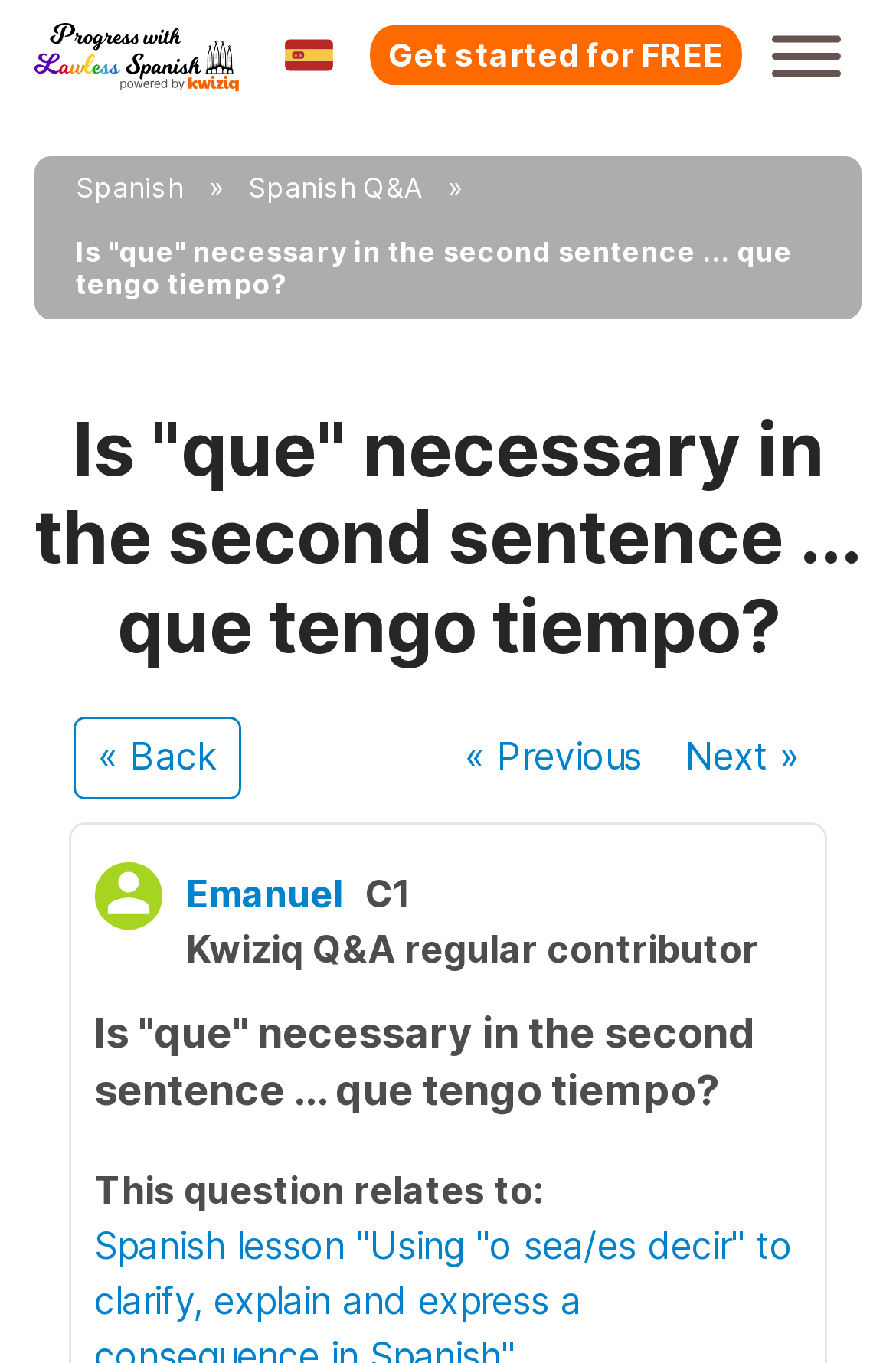Pinpoint the bounding box coordinates of the element that must be clicked to accomplish the following instruction: "Click on the '« Back' link". The coordinates should be in the format of four float numbers between 0 and 1, i.e., [left, top, right, bottom].

[0.082, 0.526, 0.27, 0.586]